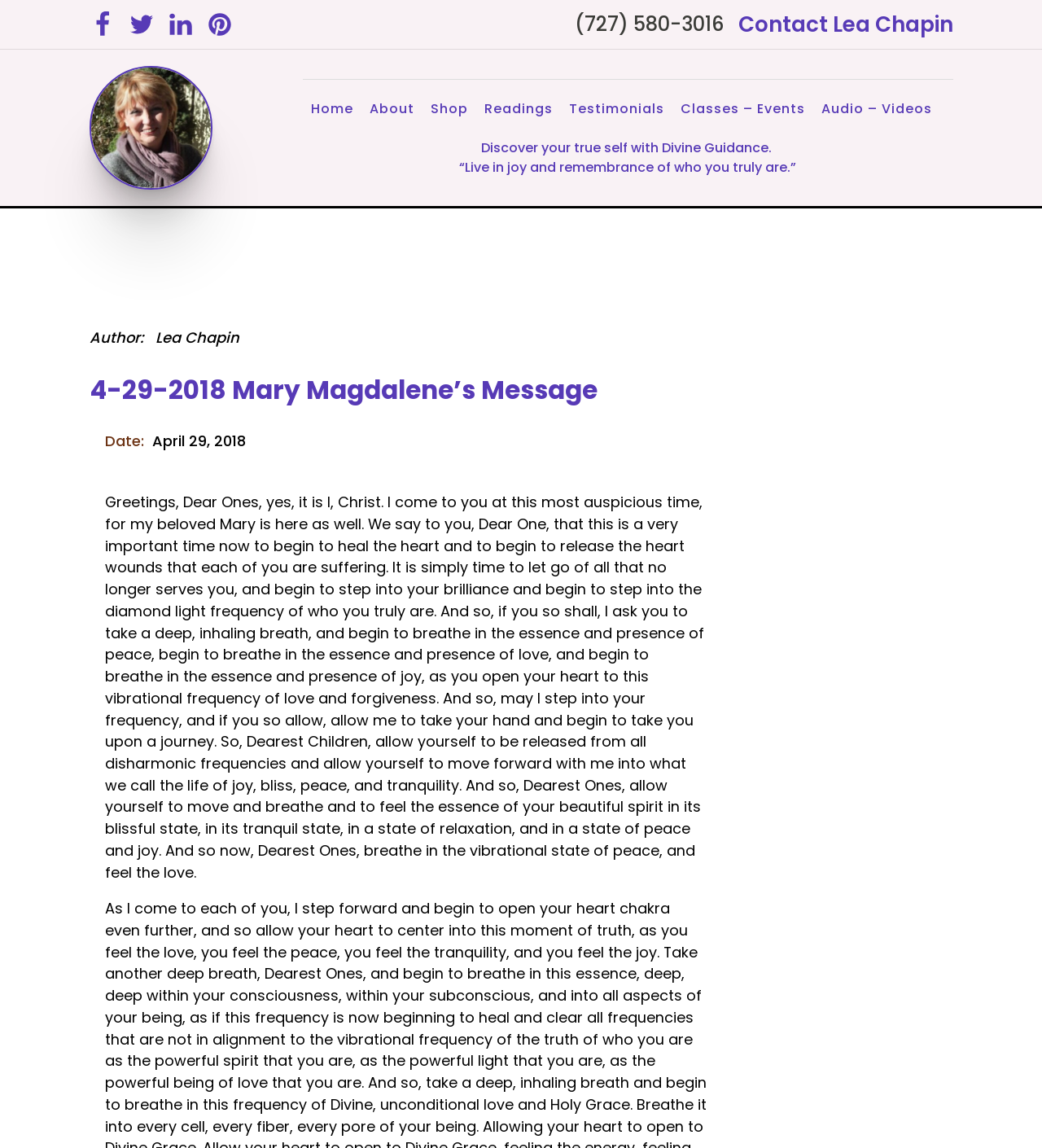Could you please study the image and provide a detailed answer to the question:
What is the date of the message?

The date of the message can be determined by looking at the static text element with the content 'Date:' and its adjacent static text element with the content 'April 29, 2018'. This indicates that the message was posted on April 29, 2018.